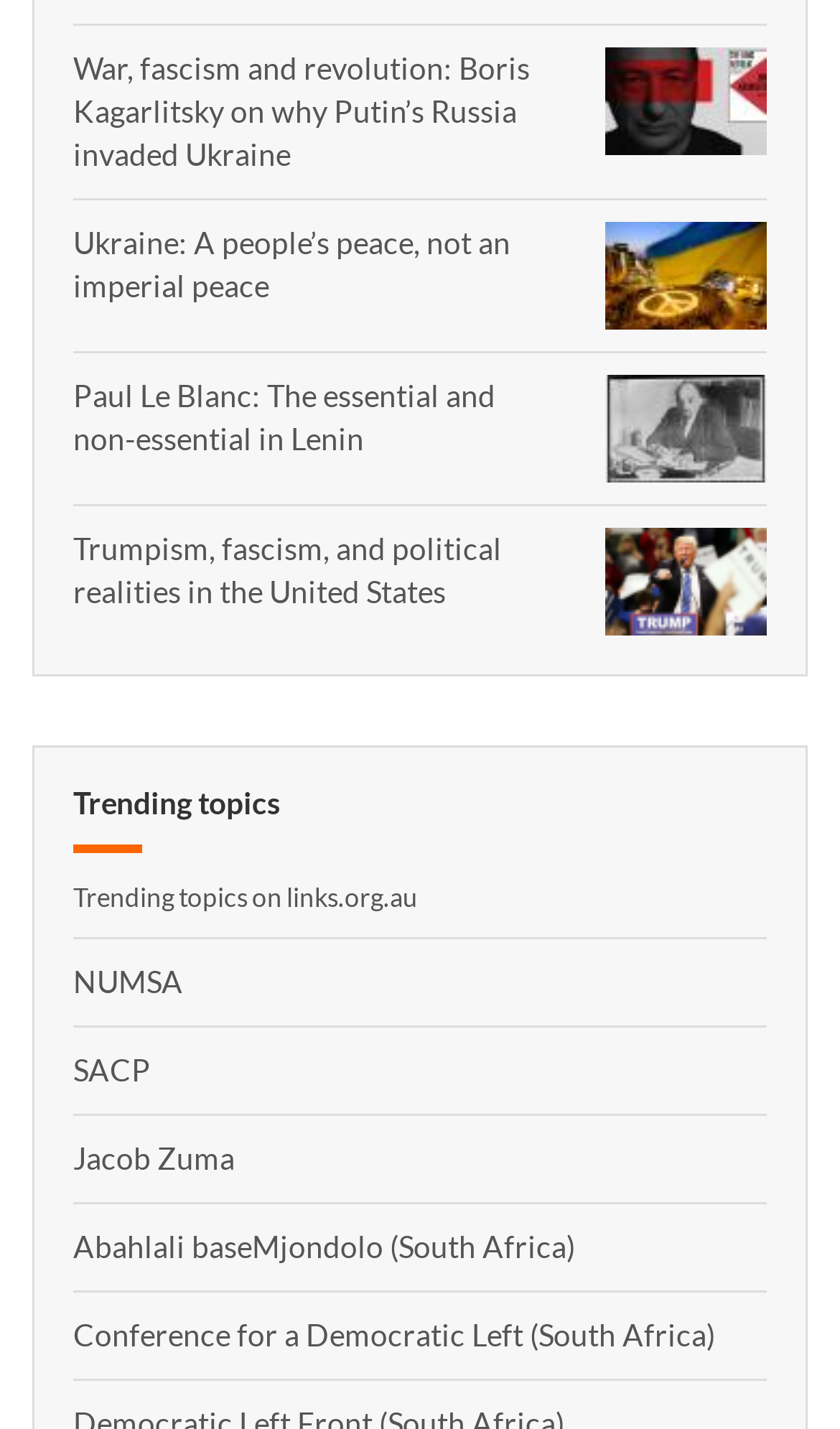How many images are on the webpage?
Relying on the image, give a concise answer in one word or a brief phrase.

4